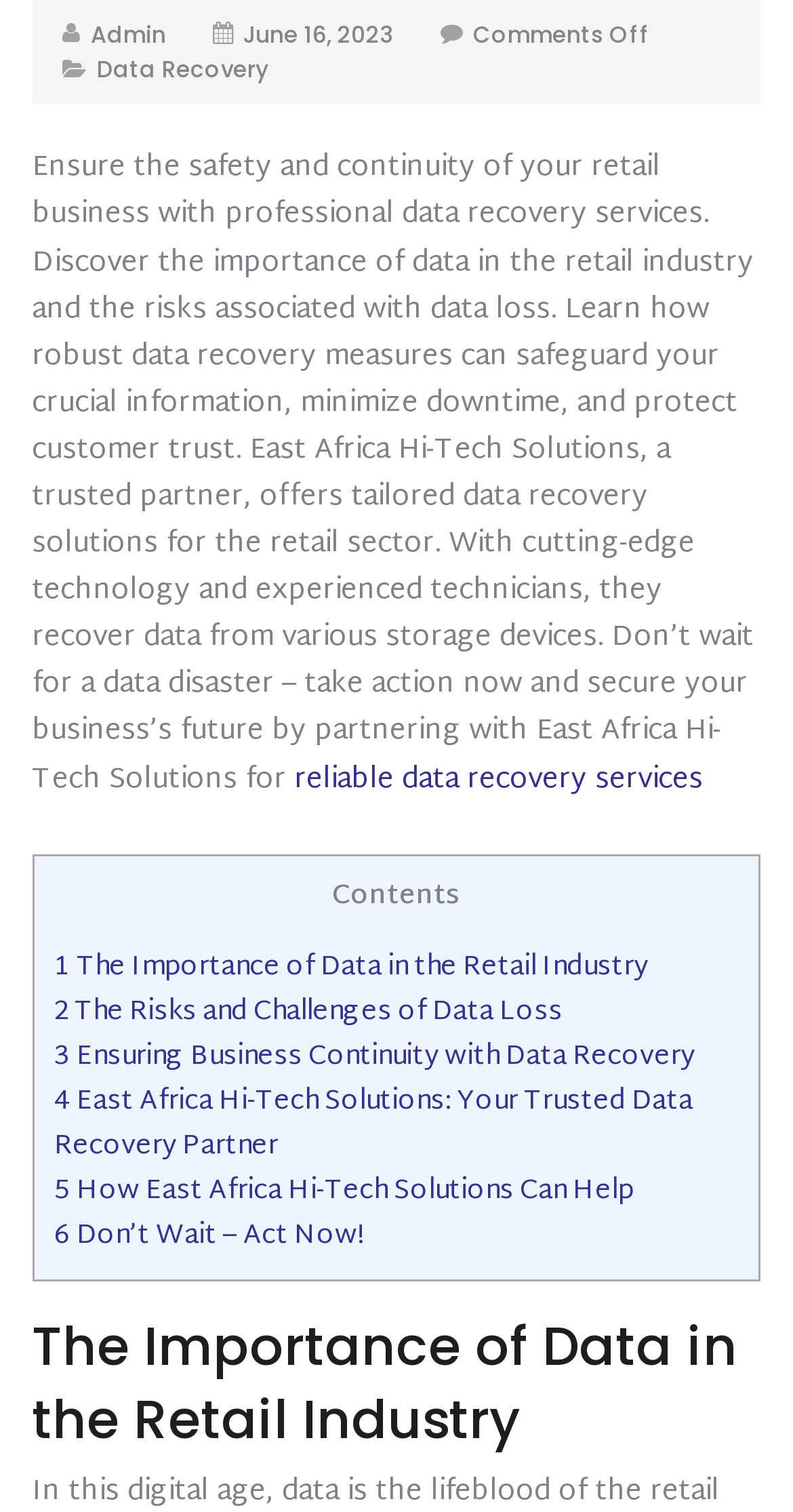Provide a brief response to the question using a single word or phrase: 
How many sections are there in the article?

6